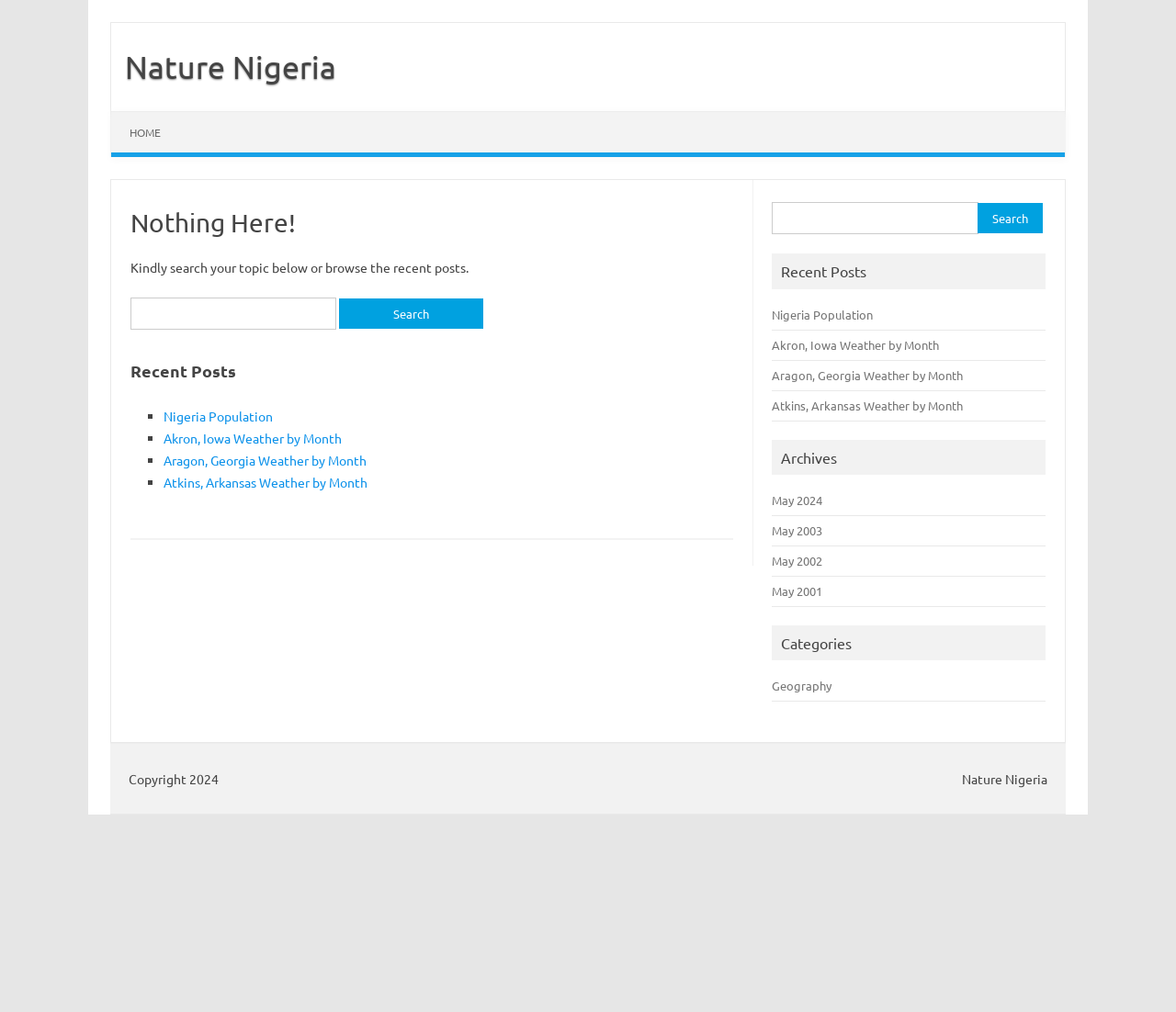Pinpoint the bounding box coordinates of the element you need to click to execute the following instruction: "Search for a topic in the sidebar". The bounding box should be represented by four float numbers between 0 and 1, in the format [left, top, right, bottom].

[0.657, 0.2, 0.889, 0.238]